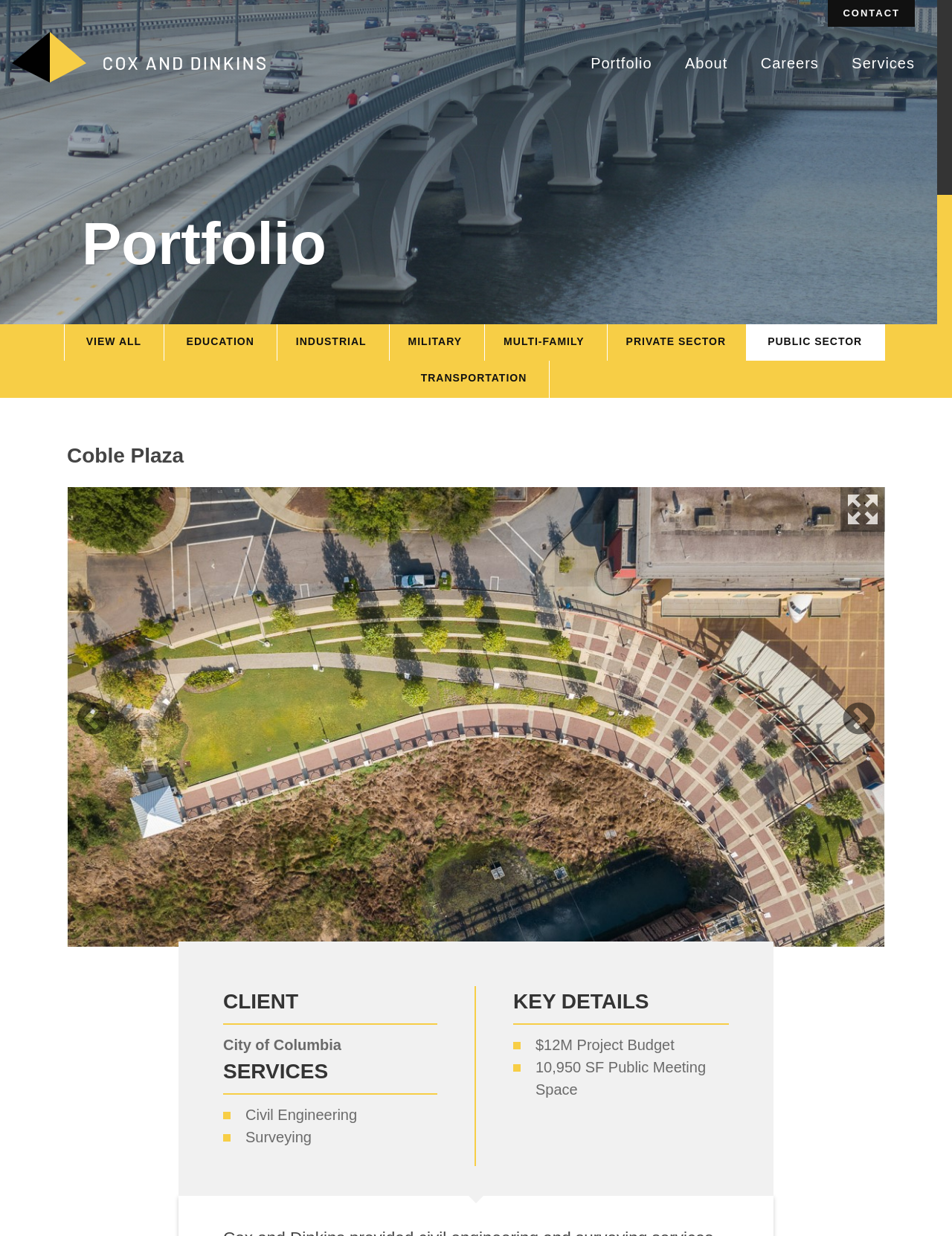Detail the webpage's structure and highlights in your description.

The webpage is about a project called "Coble Plaza" by Cox and Dinkins, Engineers & Surveyors. At the top, there is a heading with the company name, which is also a link. Below it, there is a navigation menu with links to "Portfolio", "About", "Careers", "Services", and "CONTACT".

The main content of the page is divided into sections. The first section is a heading "Portfolio" with a link to "VIEW ALL" and several other links to different categories such as "EDUCATION", "INDUSTRIAL", and "TRANSPORTATION". 

Below this section, there is a heading "Coble Plaza" with a button to navigate to the previous project and a link to the project details. There is also a button to navigate to the next project.

The project details section is divided into three parts. The first part has a heading "CLIENT" with the client name "City of Columbia". The second part has a heading "SERVICES" with two services listed: "Civil Engineering" and "Surveying". The third part has a heading "KEY DETAILS" with two key details listed: "$12M Project Budget" and "10,950 SF Public Meeting Space".